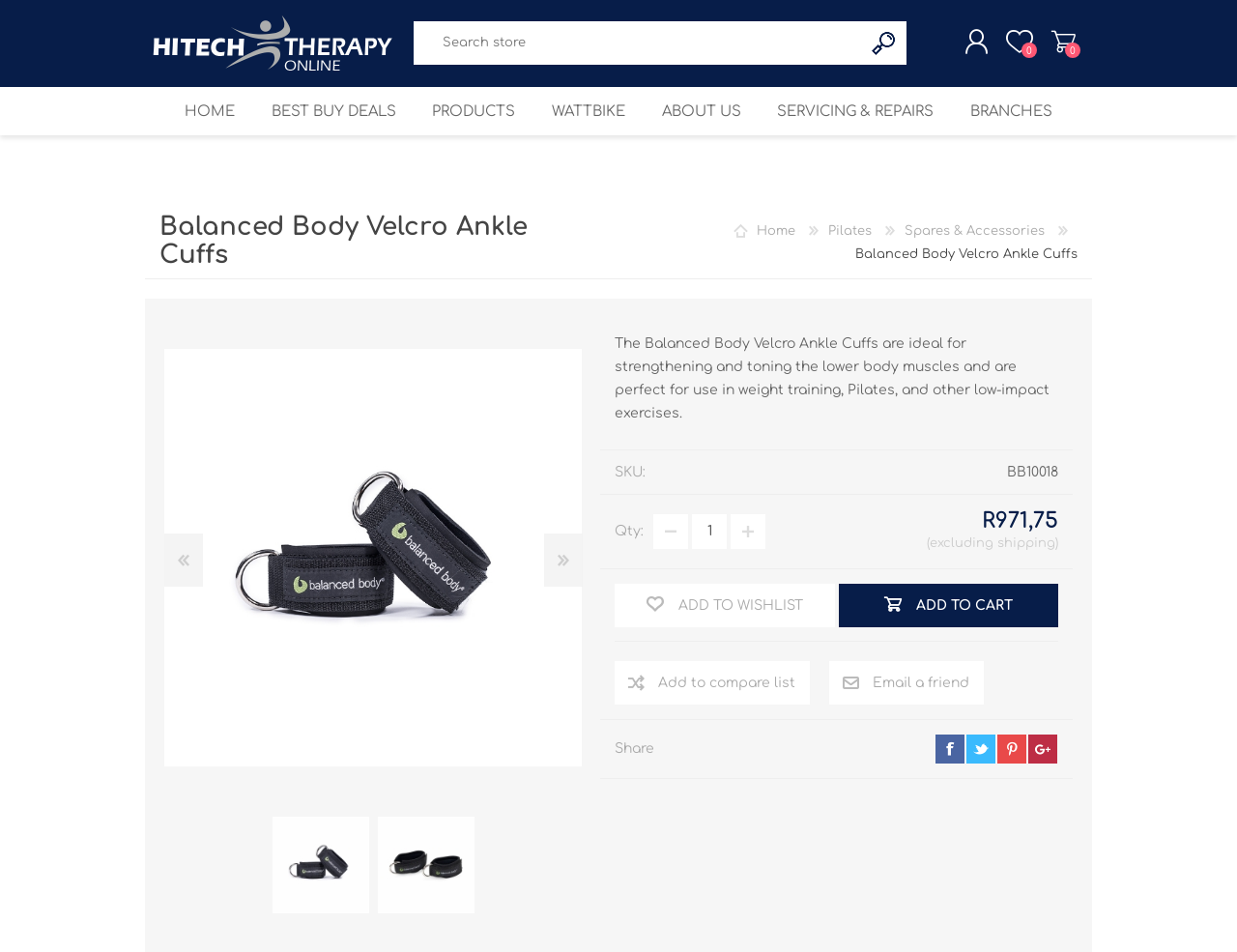Determine the bounding box coordinates of the target area to click to execute the following instruction: "Log in to the account."

[0.625, 0.146, 0.709, 0.174]